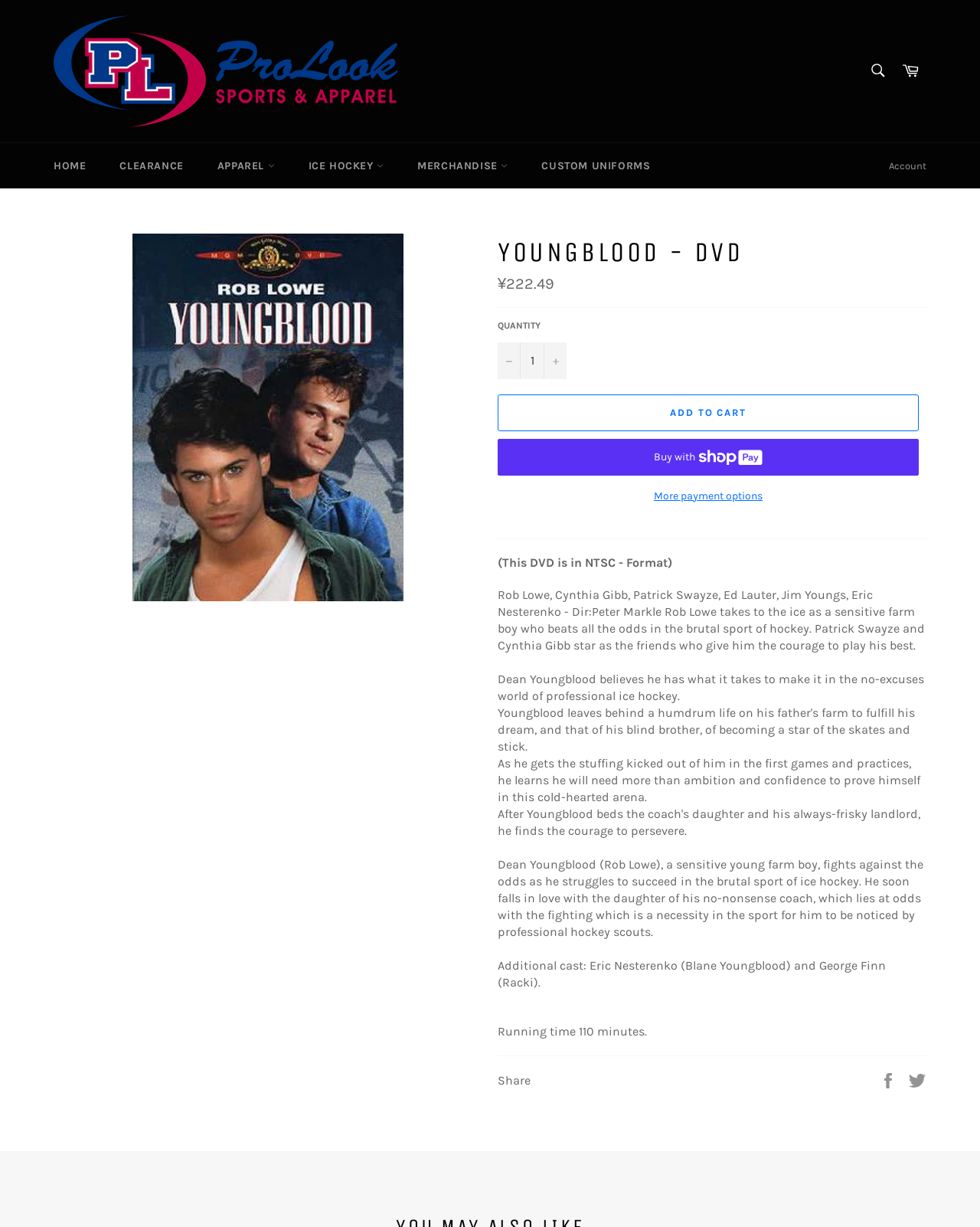Provide your answer in one word or a succinct phrase for the question: 
Who plays the role of Dean Youngblood?

Rob Lowe